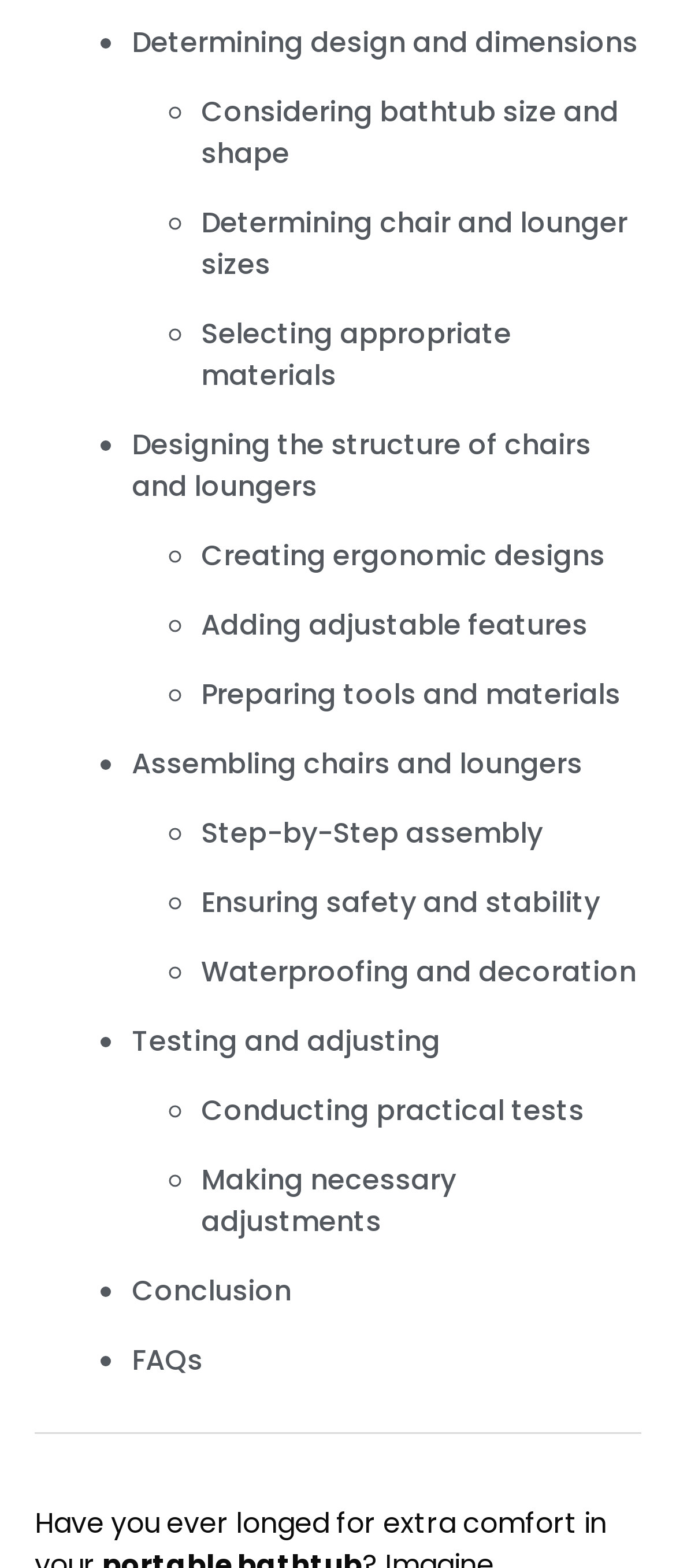Please identify the bounding box coordinates of the element that needs to be clicked to perform the following instruction: "View 'Conclusion'".

[0.195, 0.81, 0.431, 0.836]